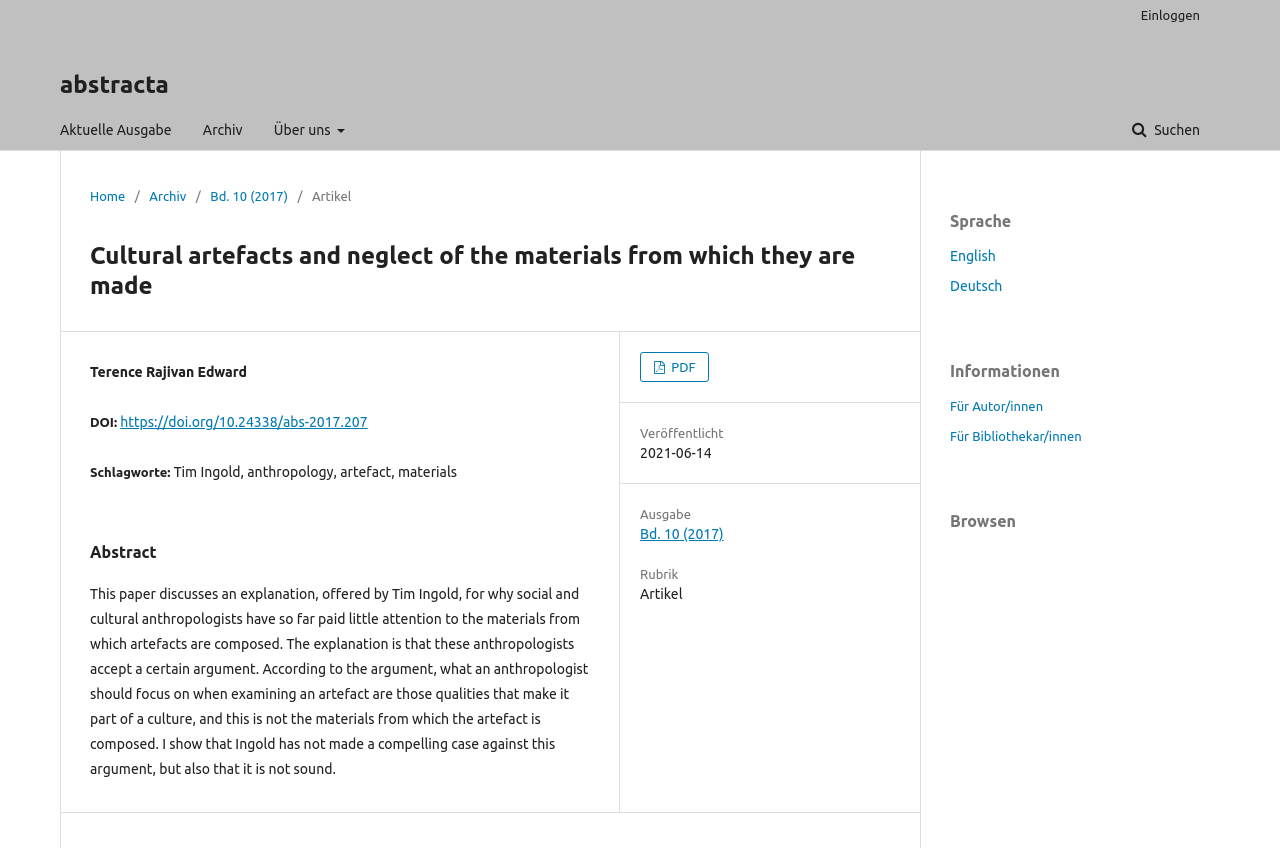What is the publication date of the article?
Using the details shown in the screenshot, provide a comprehensive answer to the question.

I found the answer by looking at the article section where it shows the publication date of the article. The text '2021-06-14' is labeled as 'Veröffentlicht', indicating that it is the publication date of the article.